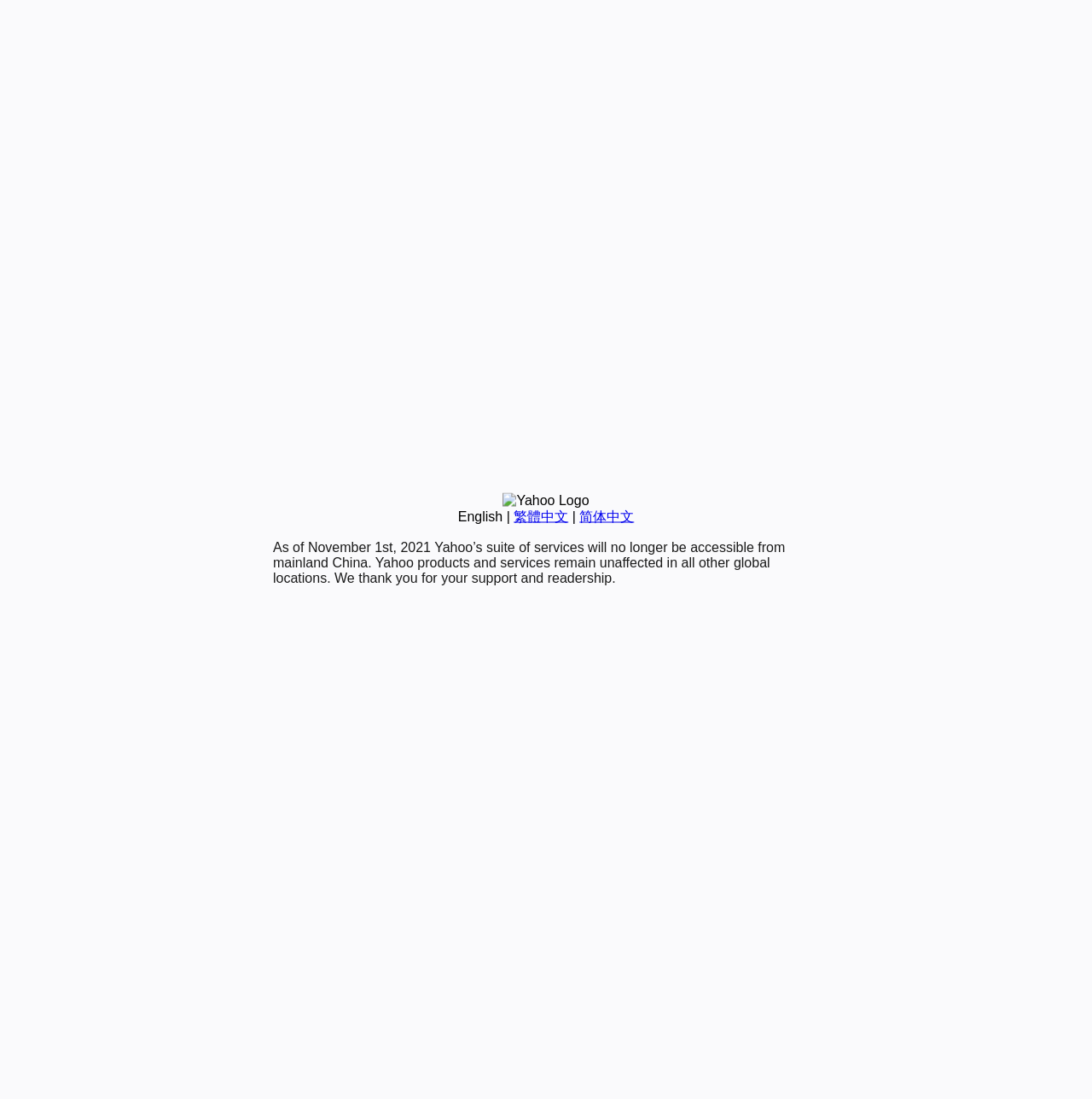Identify the bounding box coordinates for the UI element mentioned here: "English". Provide the coordinates as four float values between 0 and 1, i.e., [left, top, right, bottom].

[0.419, 0.463, 0.46, 0.476]